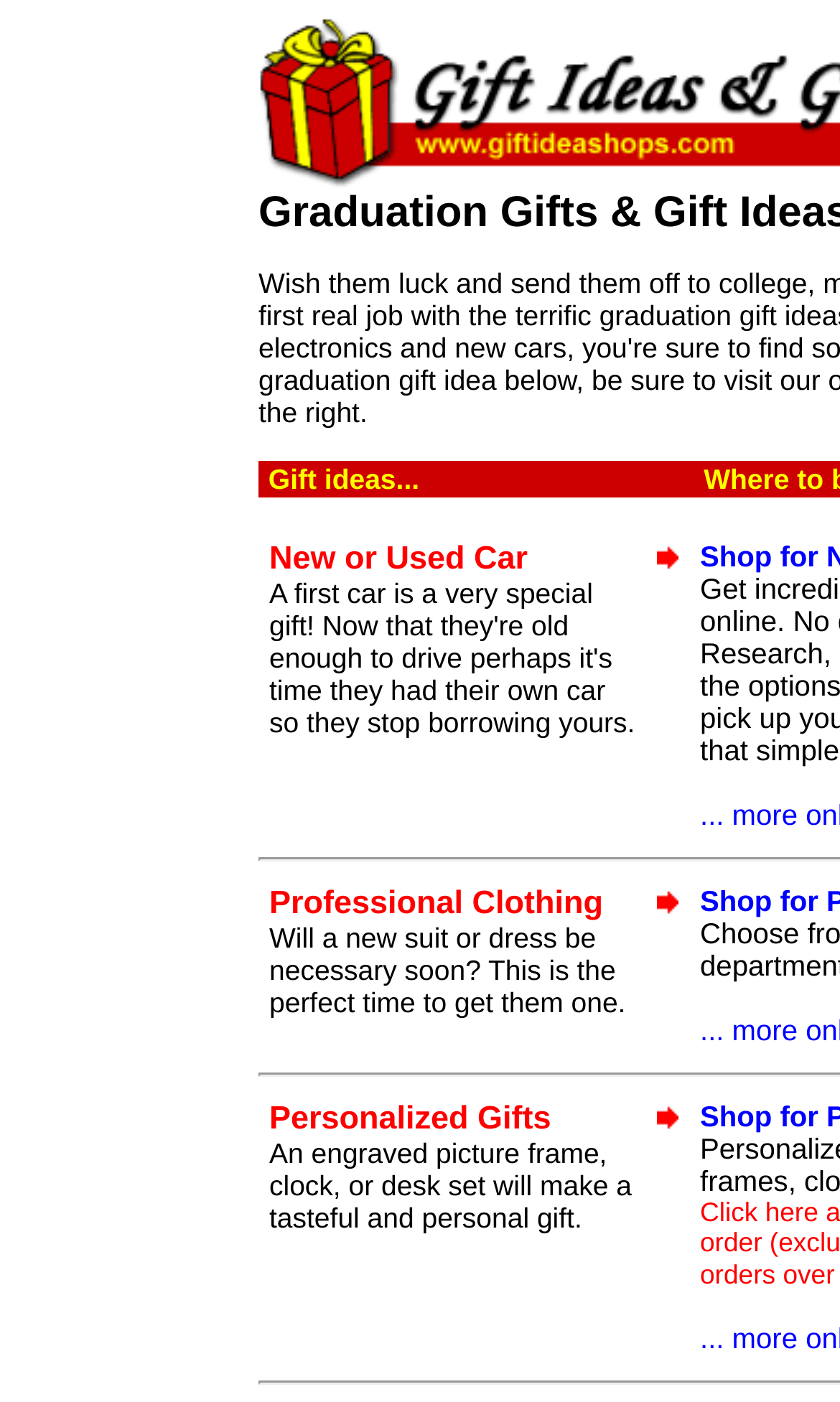How many gift ideas are presented?
Based on the visual content, answer with a single word or a brief phrase.

4